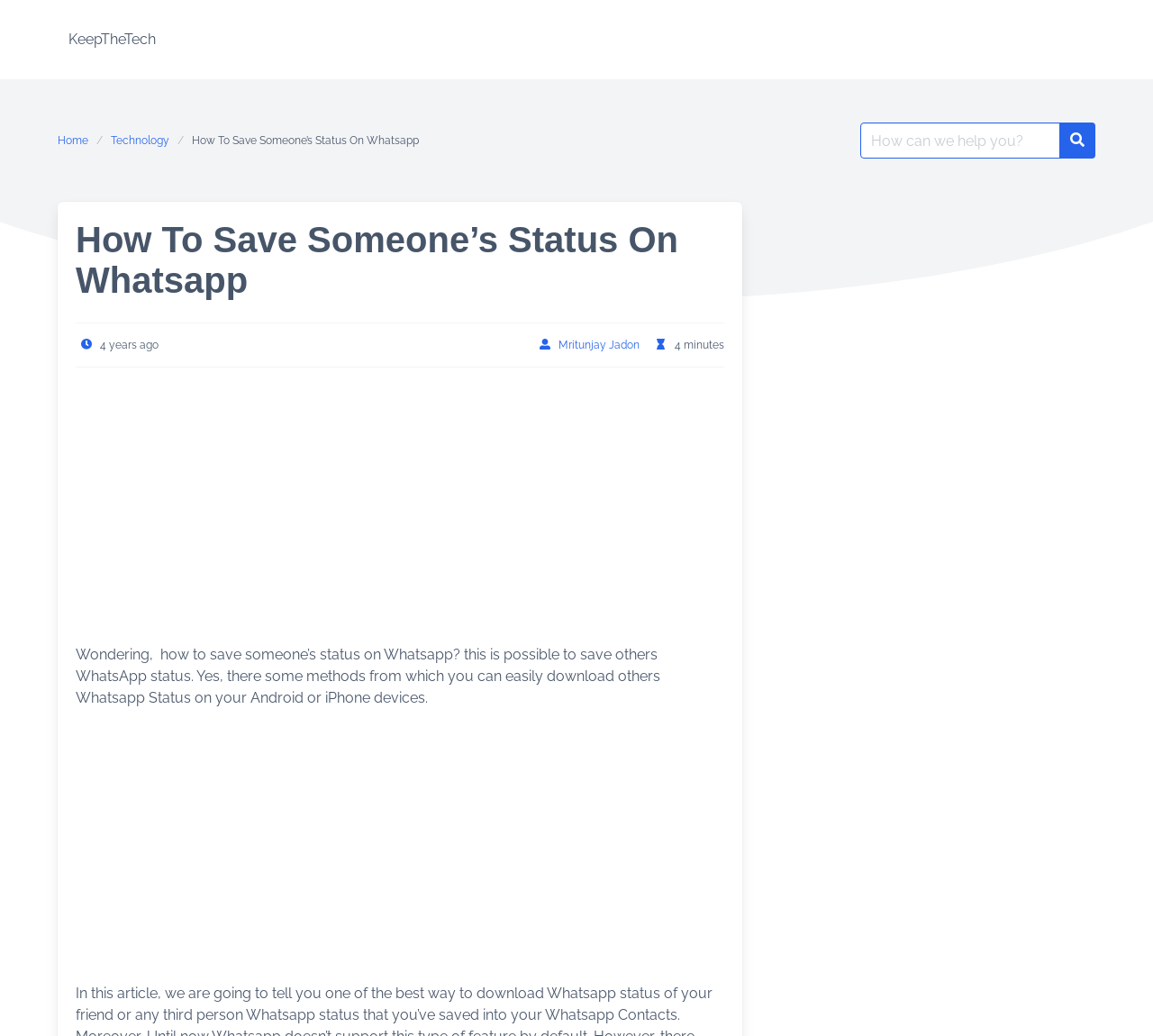Explain the webpage's design and content in an elaborate manner.

The webpage is about saving someone's WhatsApp status on Android or iPhone devices. At the top, there is a main navigation bar with a link to "KeepTheTech" on the left and a breadcrumbs navigation on the right, which includes links to "Home", "Technology", and the current page "How To Save Someone’s Status On Whatsapp". 

Below the navigation bar, there is a search bar with a text box and a search button on the right. 

The main content of the page is divided into sections. The first section has a heading "How To Save Someone’s Status On Whatsapp" and includes the author's name "Mritunjay Jadon" and the time "4 years ago" and "4 minutes" on the right. 

Below the heading, there is a paragraph of text that explains how to save someone's WhatsApp status, mentioning that it is possible to download others' WhatsApp status on Android or iPhone devices. 

There are two advertisements, one above and one below the paragraph of text, taking up a significant portion of the page.